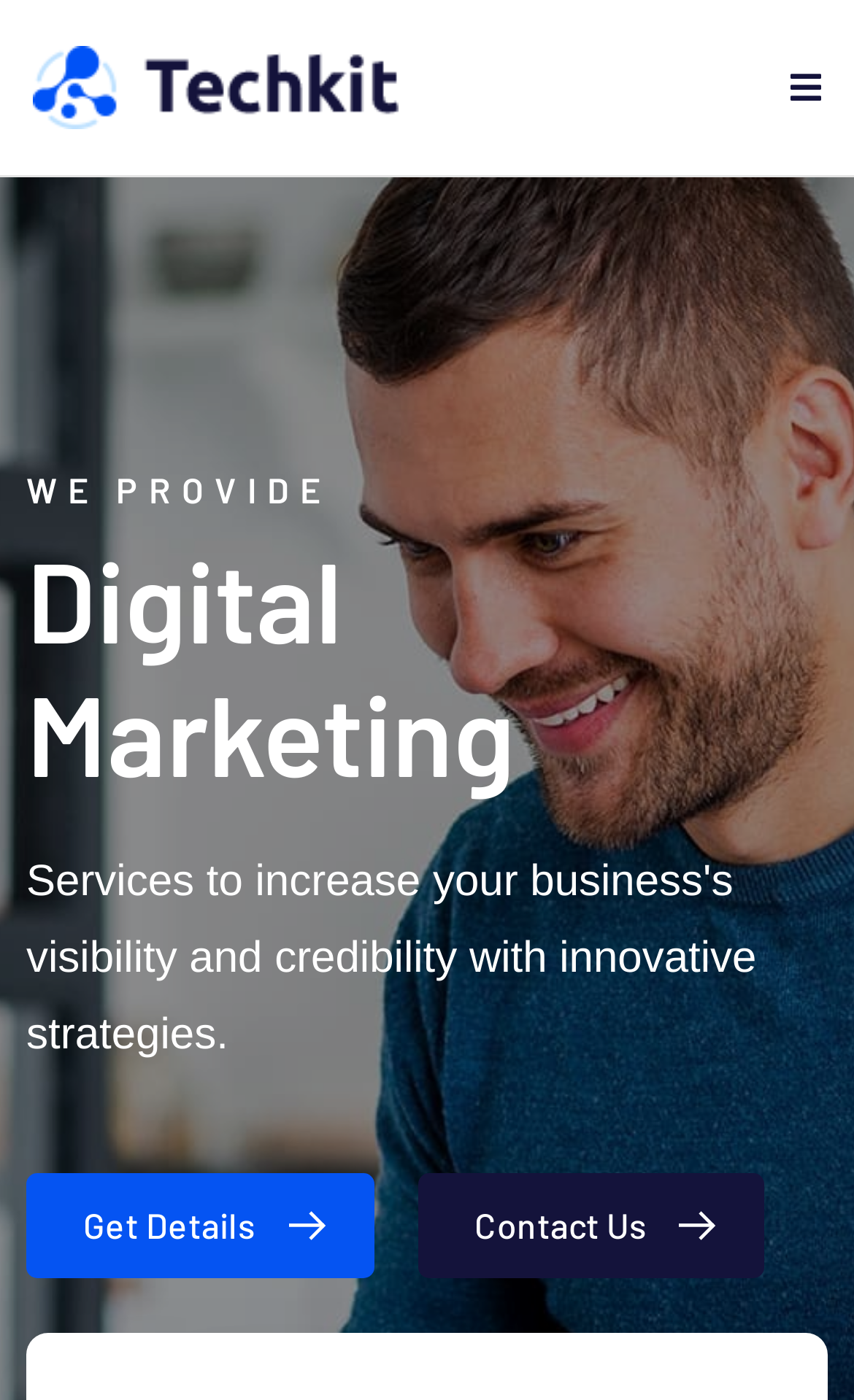Provide a thorough summary of the webpage.

The webpage is about Mega Factors, a digital marketing and development agency. At the top left, there is a link to "Techkit" accompanied by an image with the same name. Below this, there is a static text "WE PROVIDE" followed by a heading that reads "Digital Marketing", which spans almost the entire width of the page. 

On the lower half of the page, there are two links, "Get Details" and "Contact Us", positioned side by side. Each link has an accompanying image, with the "Get Details" image located to the left of its corresponding link, and the "Contact Us" image to the right of its link.